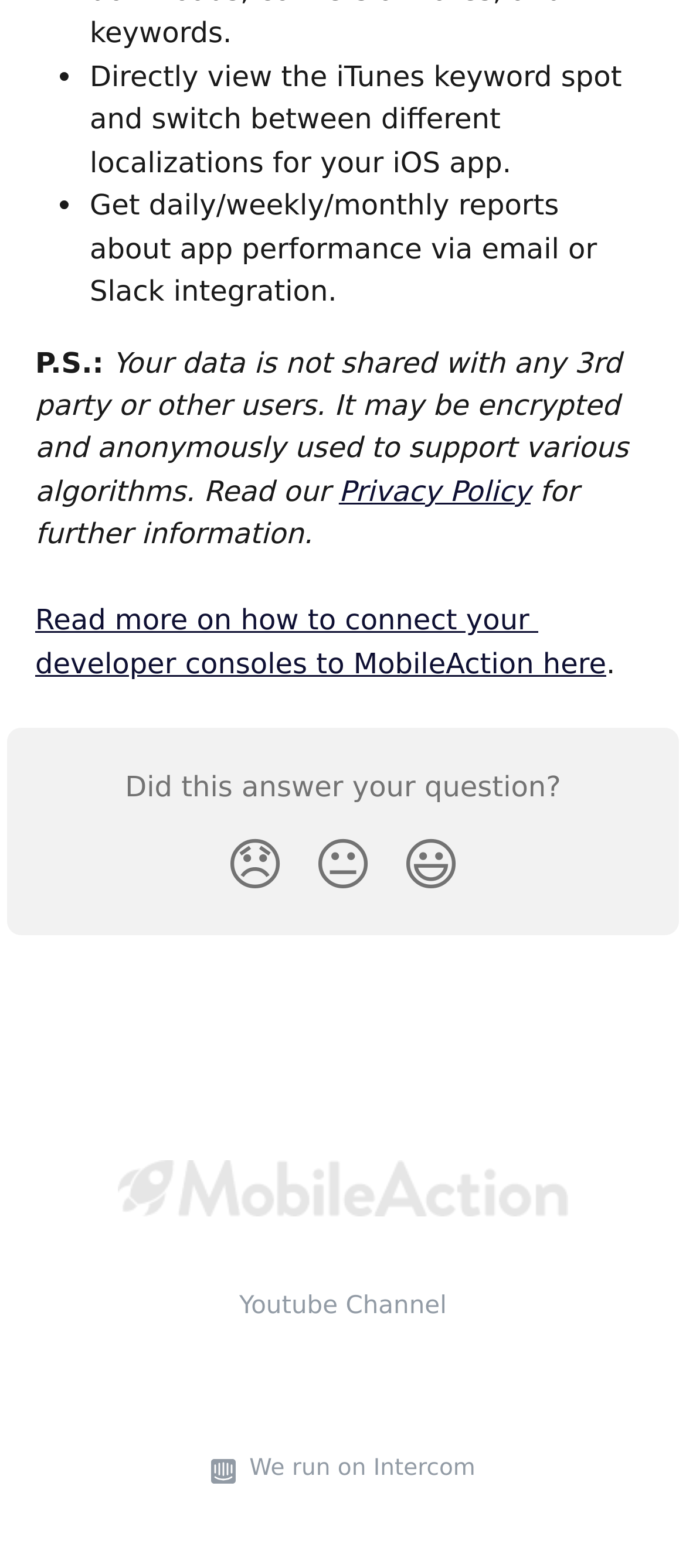Examine the image and give a thorough answer to the following question:
What is the purpose of the 'Read more' link?

The 'Read more' link is provided to guide users on how to connect their developer consoles to MobileAction, suggesting that this link leads to a tutorial or instructions on achieving this connection.